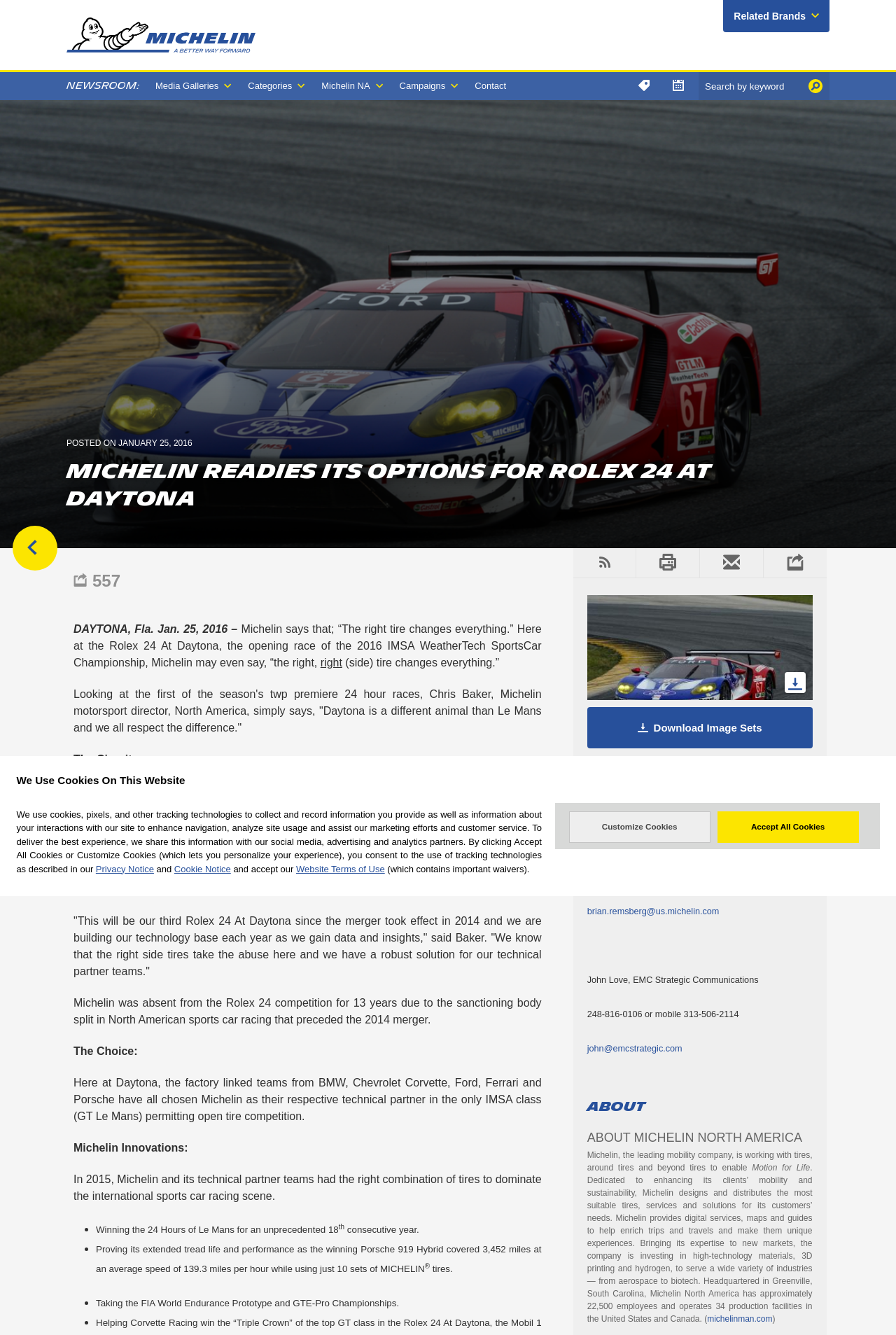Give a comprehensive overview of the webpage, including key elements.

This webpage is about Michelin's preparation for the Rolex 24 At Daytona, a 24-hour sports car racing event. At the top of the page, there is a header section with a Michelin logo and a navigation menu. Below the header, there is a section with links to "Related Brands", "Media Galleries", "Categories", "Michelin NA", "Campaigns", and "Contact". 

On the left side of the page, there is a sidebar with a search bar and social media links. The main content of the page is divided into sections, each with a heading. The first section is about Michelin's preparation for the Rolex 24 At Daytona, with a quote from Chris Baker, Michelin motorsport director, North America. 

The next section describes the circuit of the Daytona International Speedway, highlighting its unique features, such as the 31-degree banking on the oval turns and the 18-degree banking on the tri-oval section. 

The following sections discuss Michelin's technical partner teams, including BMW, Chevrolet Corvette, Ford, Ferrari, and Porsche, and their choice of Michelin tires for the event. There is also a section highlighting Michelin's innovations and achievements in 2015, including winning the 24 Hours of Le Mans for an unprecedented 18th consecutive year.

Below these sections, there is a photo of a car with a link to download image sets. The page also includes contact information for Brian Remsberg and John Love, as well as a section about Michelin North America, describing the company's mission and values.